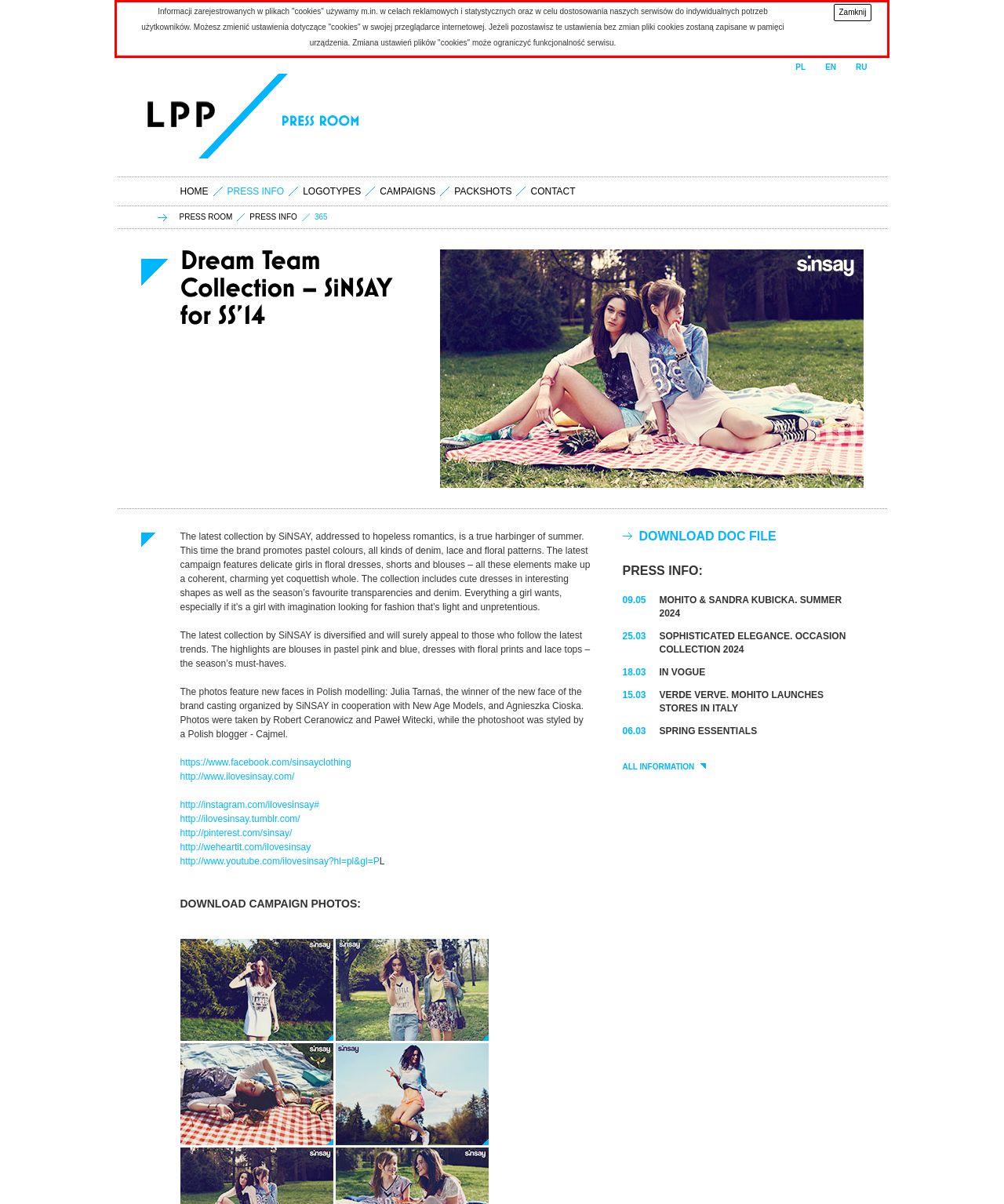Please perform OCR on the text content within the red bounding box that is highlighted in the provided webpage screenshot.

Informacji zarejestrowanych w plikach "cookies" używamy m.in. w celach reklamowych i statystycznych oraz w celu dostosowania naszych serwisów do indywidualnych potrzeb użytkowników. Możesz zmienić ustawienia dotyczące "cookies" w swojej przeglądarce internetowej. Jeżeli pozostawisz te ustawienia bez zmian pliki cookies zostaną zapisane w pamięci urządzenia. Zmiana ustawień plików "cookies" może ograniczyć funkcjonalność serwisu. Zamknij